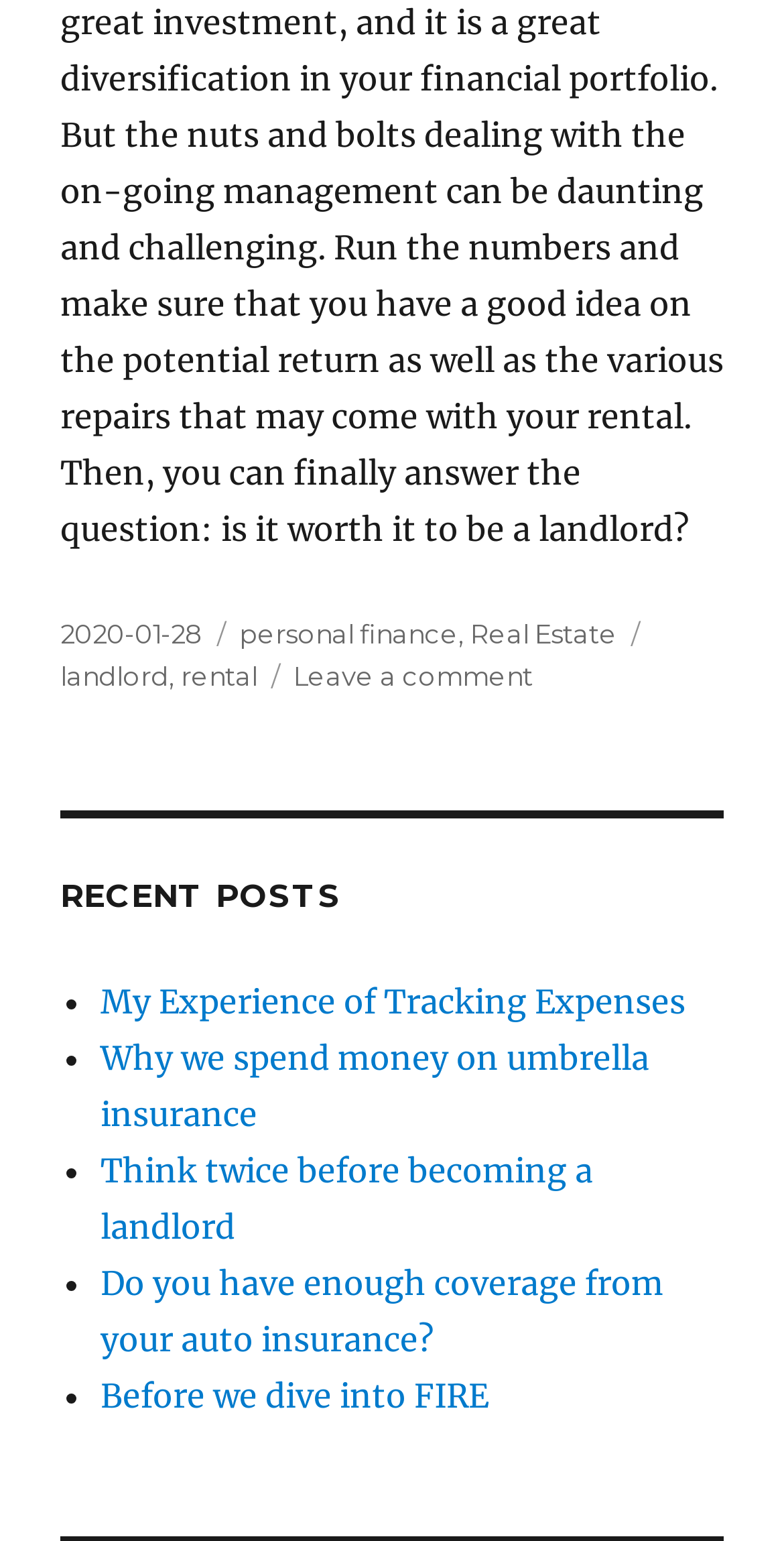Provide the bounding box for the UI element matching this description: "Real Estate".

[0.6, 0.401, 0.787, 0.421]